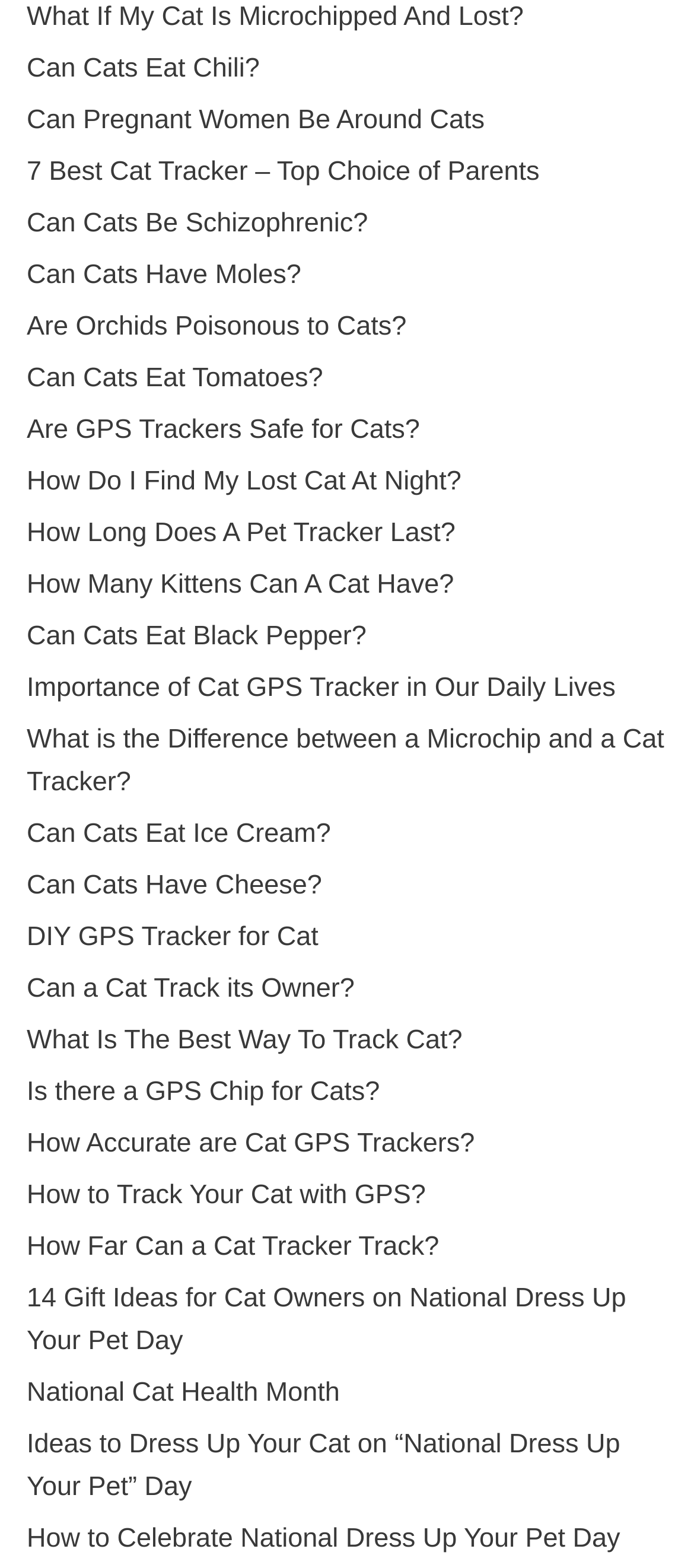Determine the bounding box coordinates for the area that should be clicked to carry out the following instruction: "Learn about what to do if my cat is microchipped and lost".

[0.038, 0.002, 0.755, 0.021]